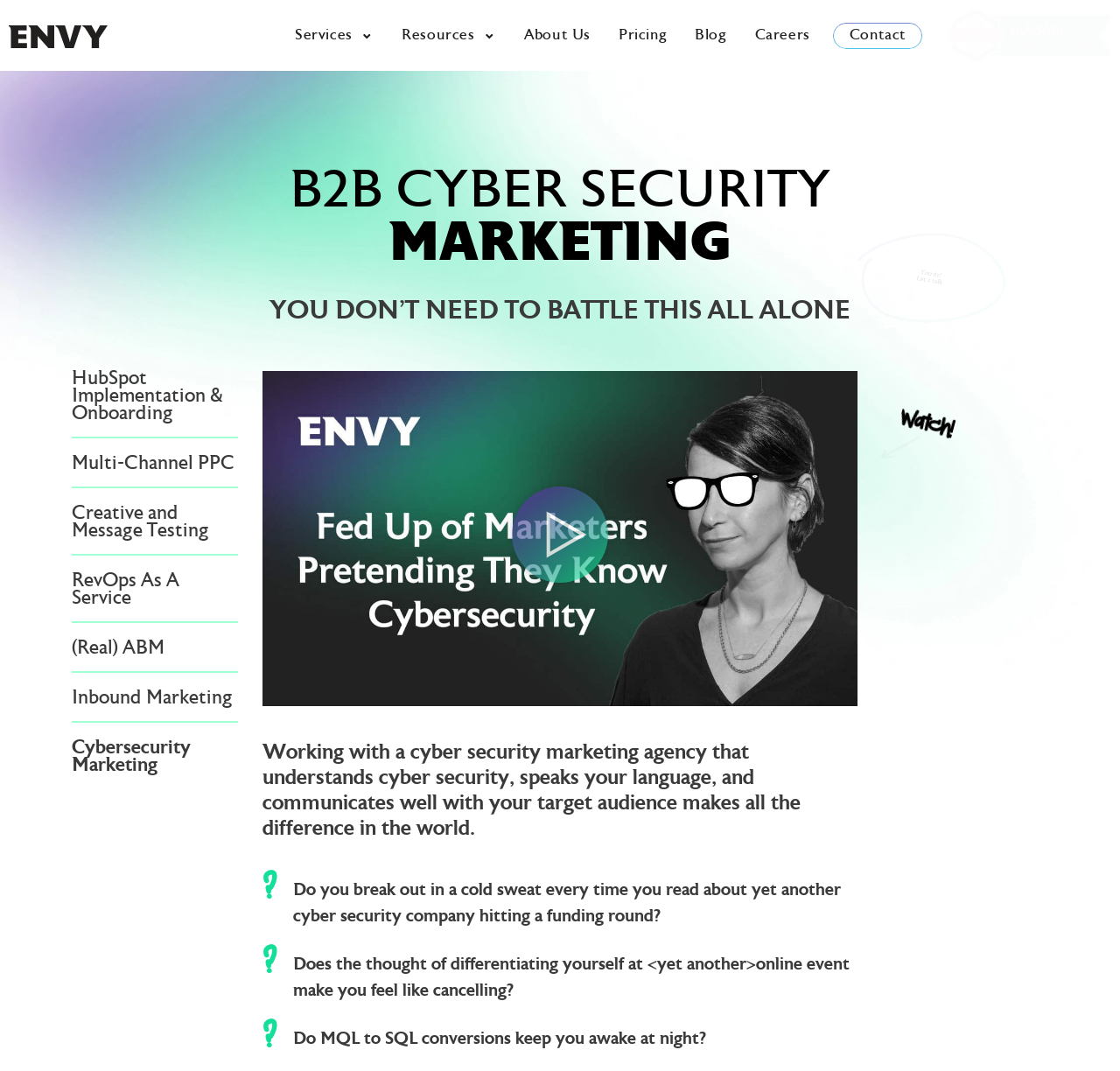What is the tone of the webpage's content?
Based on the screenshot, answer the question with a single word or phrase.

Humorous and relatable